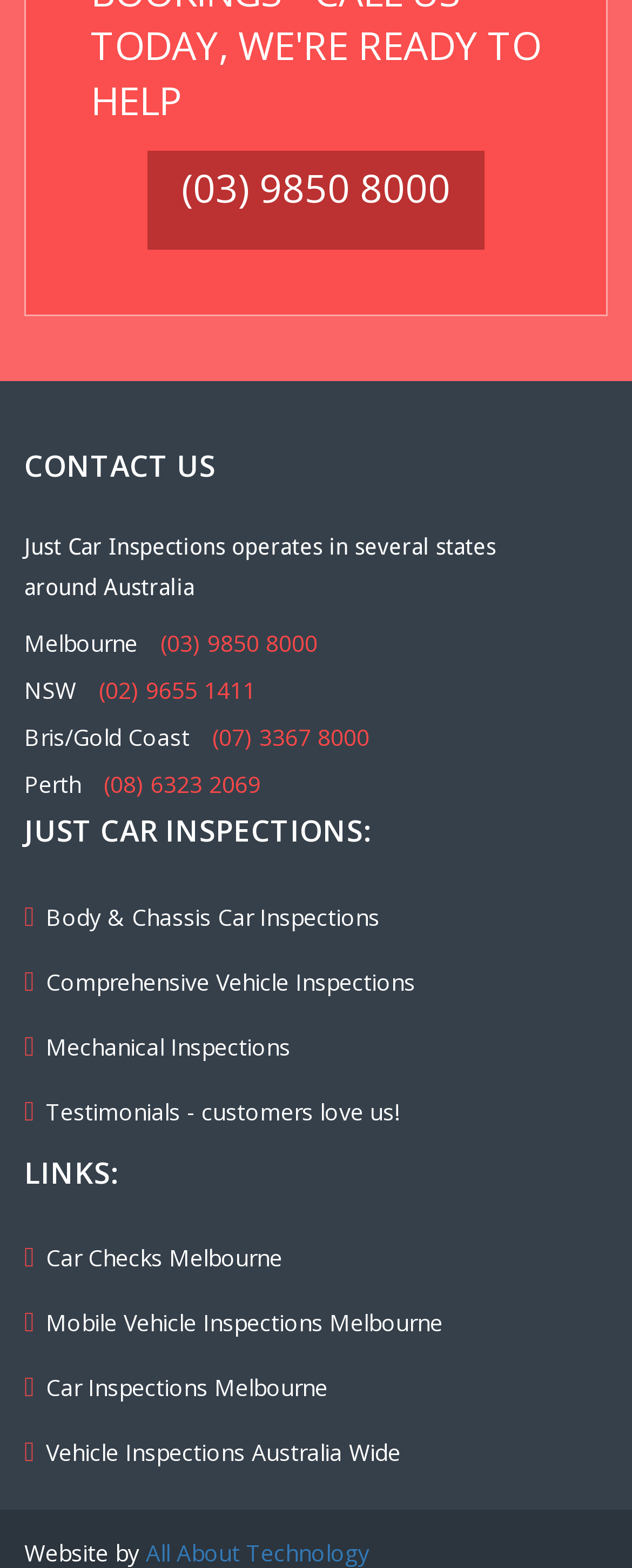Can you find the bounding box coordinates for the element that needs to be clicked to execute this instruction: "Contact All About Technology"? The coordinates should be given as four float numbers between 0 and 1, i.e., [left, top, right, bottom].

[0.231, 0.98, 0.585, 1.0]